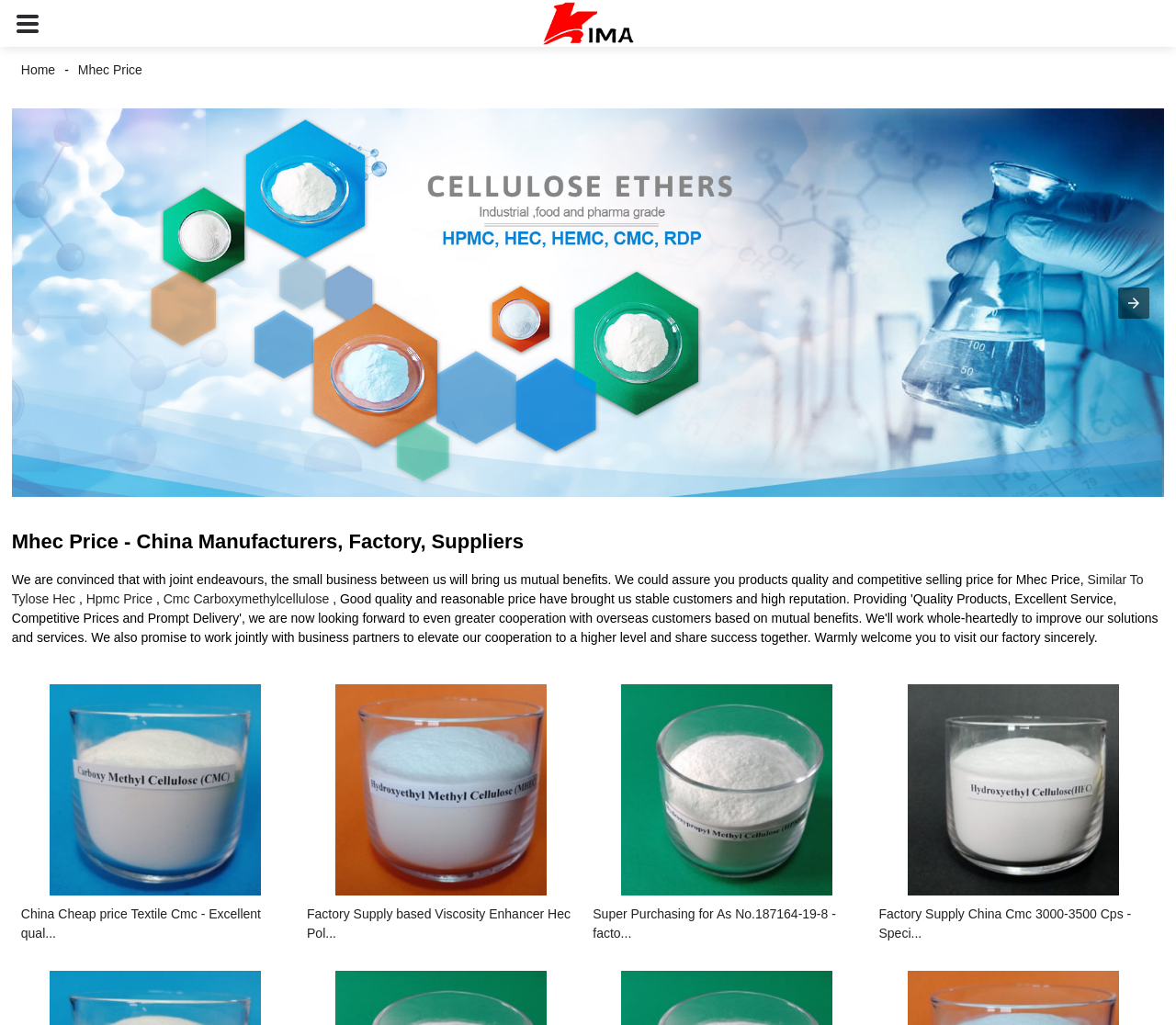Answer with a single word or phrase: 
What is the relationship between the company and the customer?

Mutual benefits